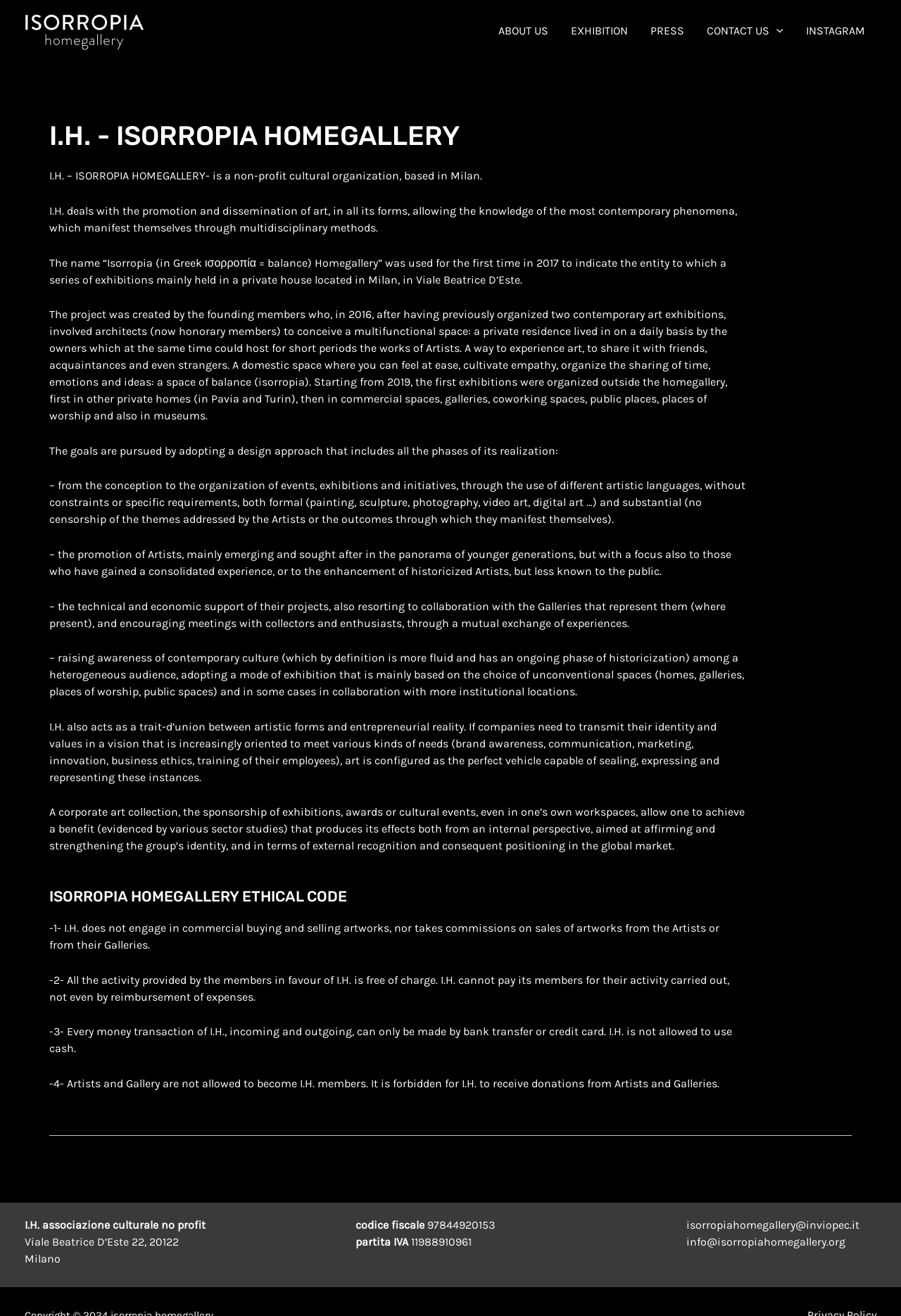Reply to the question with a single word or phrase:
Where is the organization based?

Milan